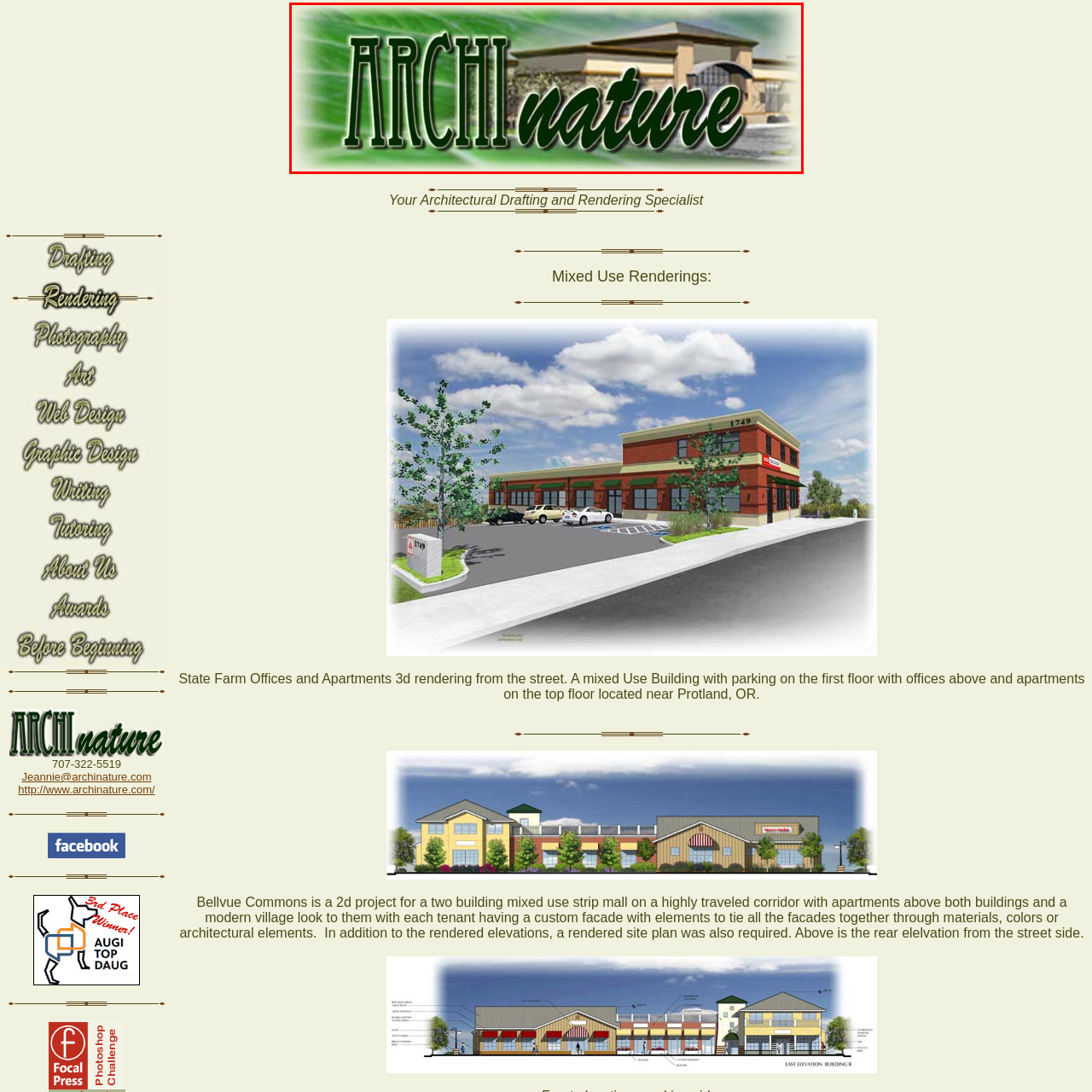What is the style of the font used for 'ARCHInature'?
Observe the image marked by the red bounding box and generate a detailed answer to the question.

The font used for 'ARCHInature' is stylized, combining elements of architectural design with a touch of nature, as mentioned in the caption.